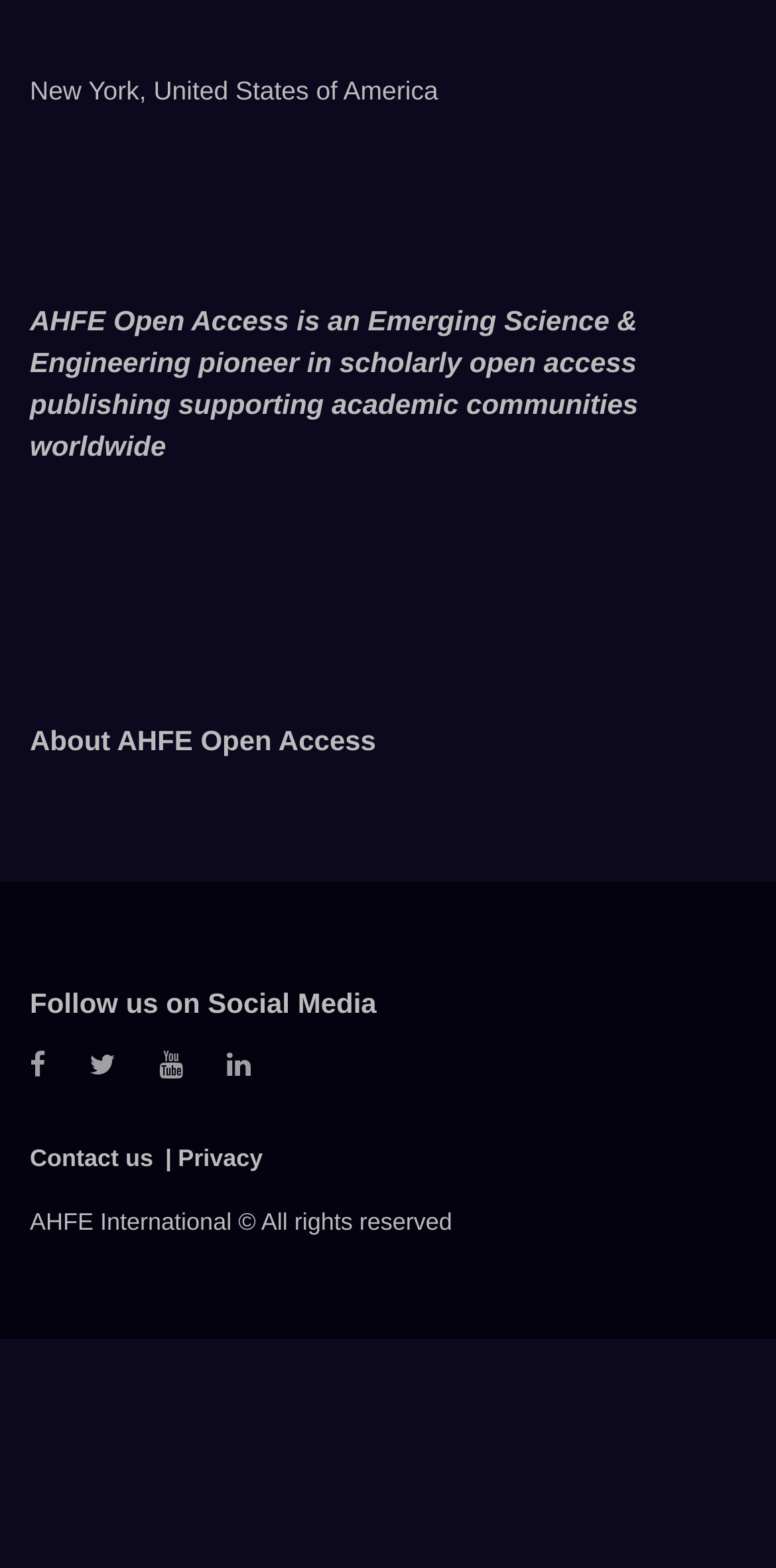What is AHFE Open Access?
Please give a detailed answer to the question using the information shown in the image.

AHFE Open Access is described as an 'Emerging Science & Engineering pioneer in scholarly open access publishing supporting academic communities worldwide' in a link element on the webpage.